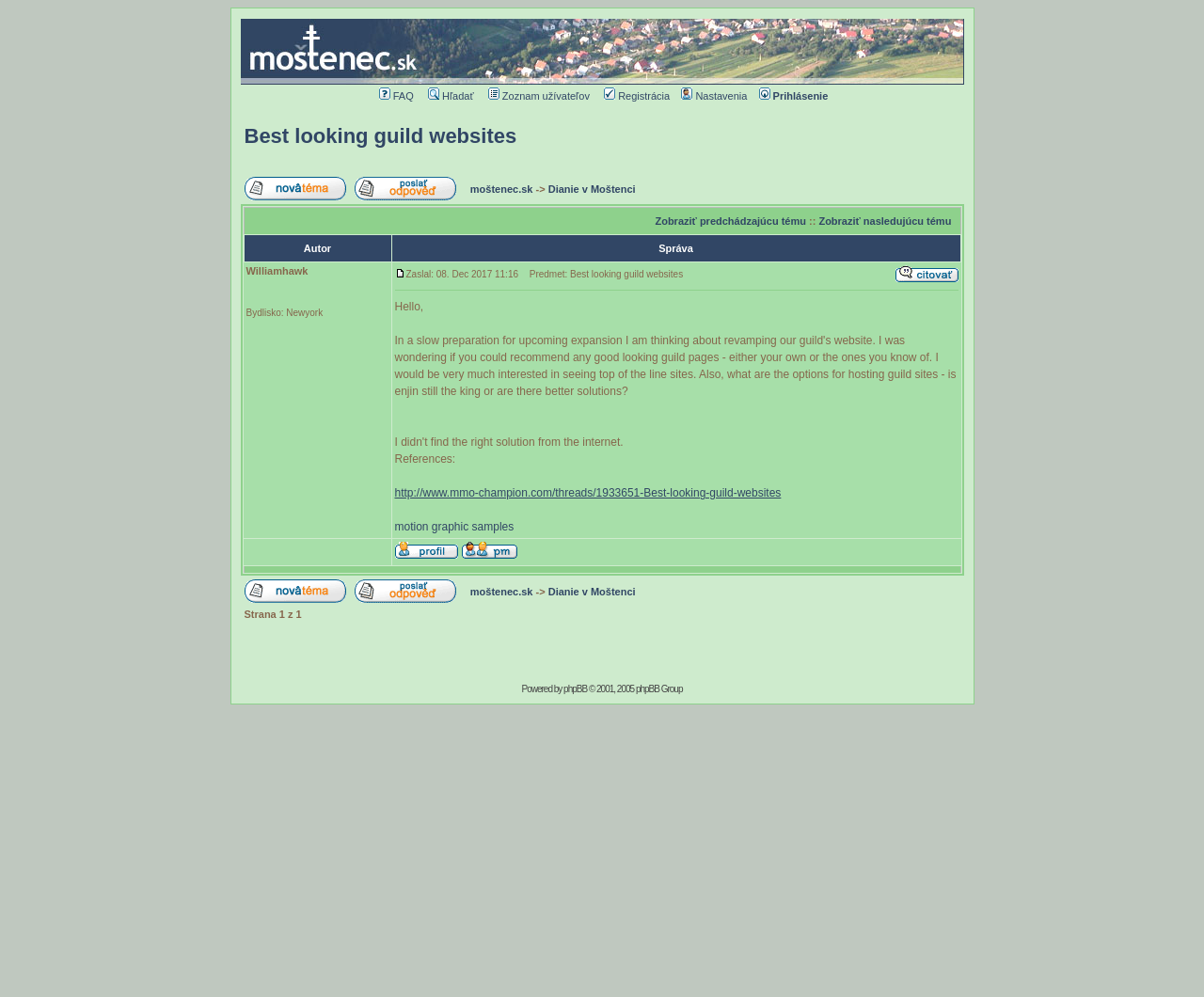Please determine the bounding box coordinates of the element's region to click for the following instruction: "Send a new topic".

[0.203, 0.18, 0.287, 0.191]